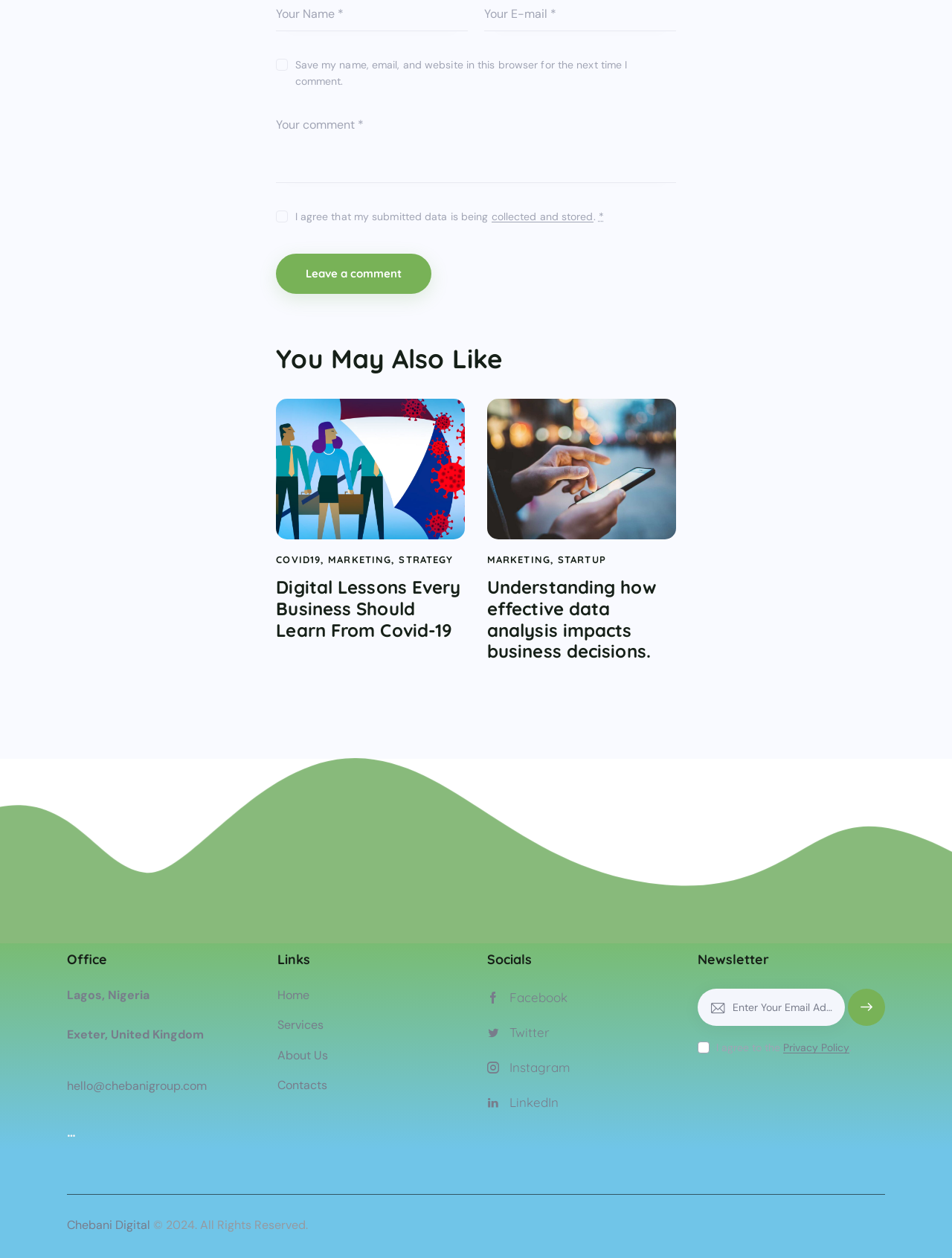Find the bounding box of the web element that fits this description: "LinkedIn".

[0.512, 0.867, 0.709, 0.886]